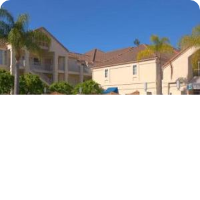Offer a detailed explanation of what is depicted in the image.

The image features the Hyatt House LAX Manhattan Beach, a visually appealing hotel situated in El Segundo, California. The photograph captures a portion of the hotel’s architecture, showcasing its inviting design with a mix of modern and classic elements. Lush palm trees frame the scene, emphasizing the sunny Southern California climate. The building has a warm color palette, creating a welcoming atmosphere for guests. Located just 2.5 miles from The Proud Bird, this hotel is conveniently positioned for travelers, promising comfort and accessibility near the airport. A clear blue sky enhances the inviting ambiance of this accommodation choice.